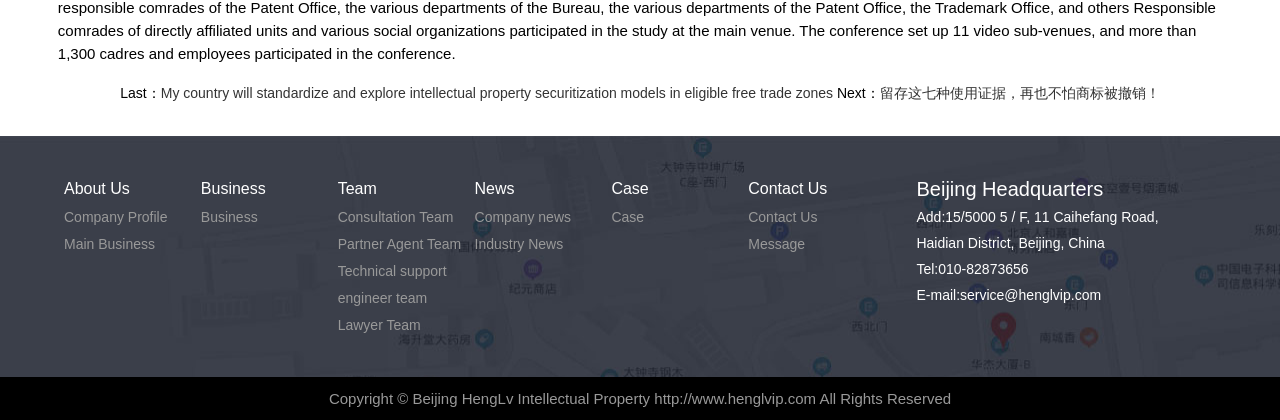Based on the element description: "Add to wishlistAdd to wishlist", identify the UI element and provide its bounding box coordinates. Use four float numbers between 0 and 1, [left, top, right, bottom].

None